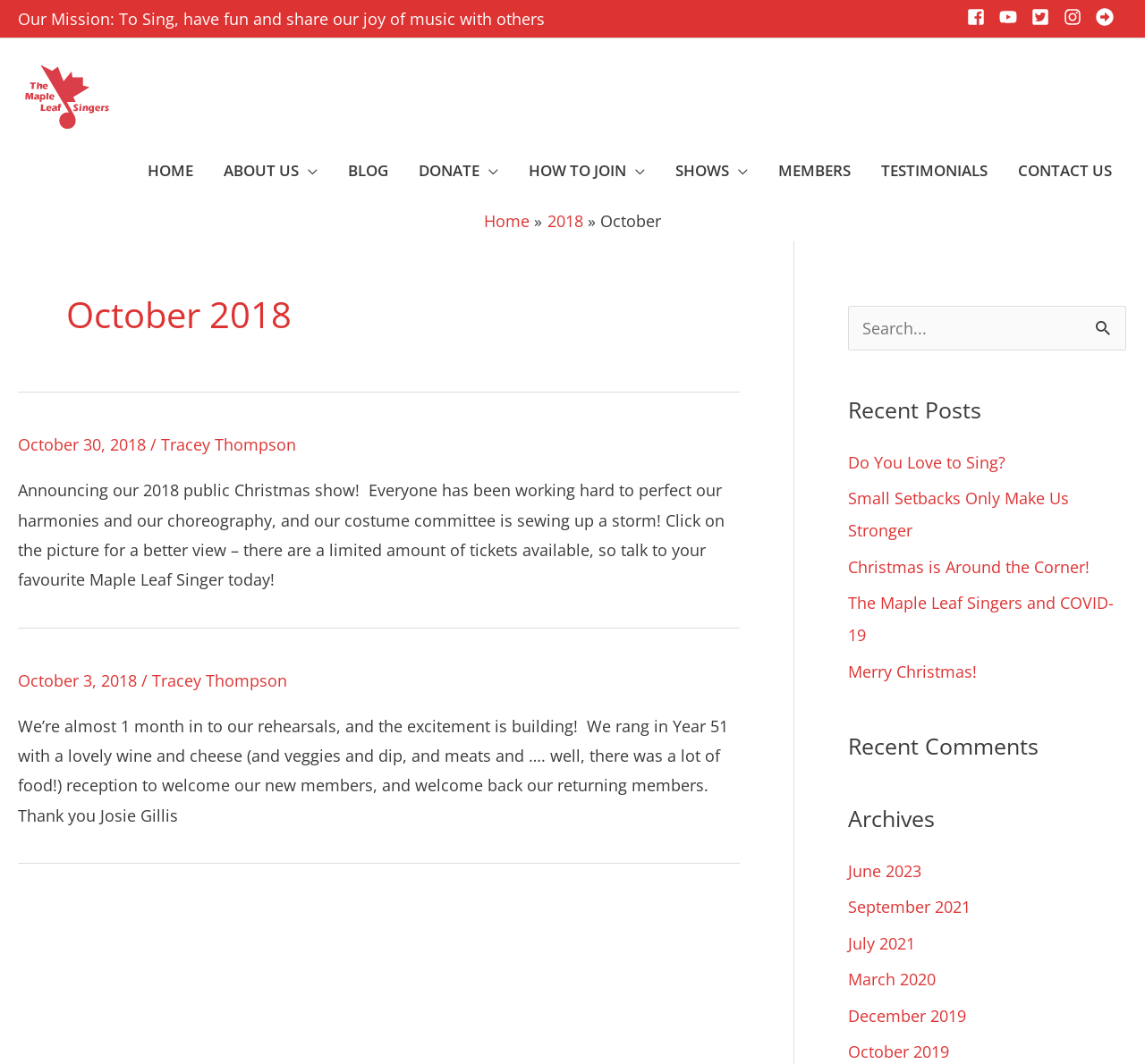Can you specify the bounding box coordinates of the area that needs to be clicked to fulfill the following instruction: "Search for something"?

[0.741, 0.288, 0.984, 0.33]